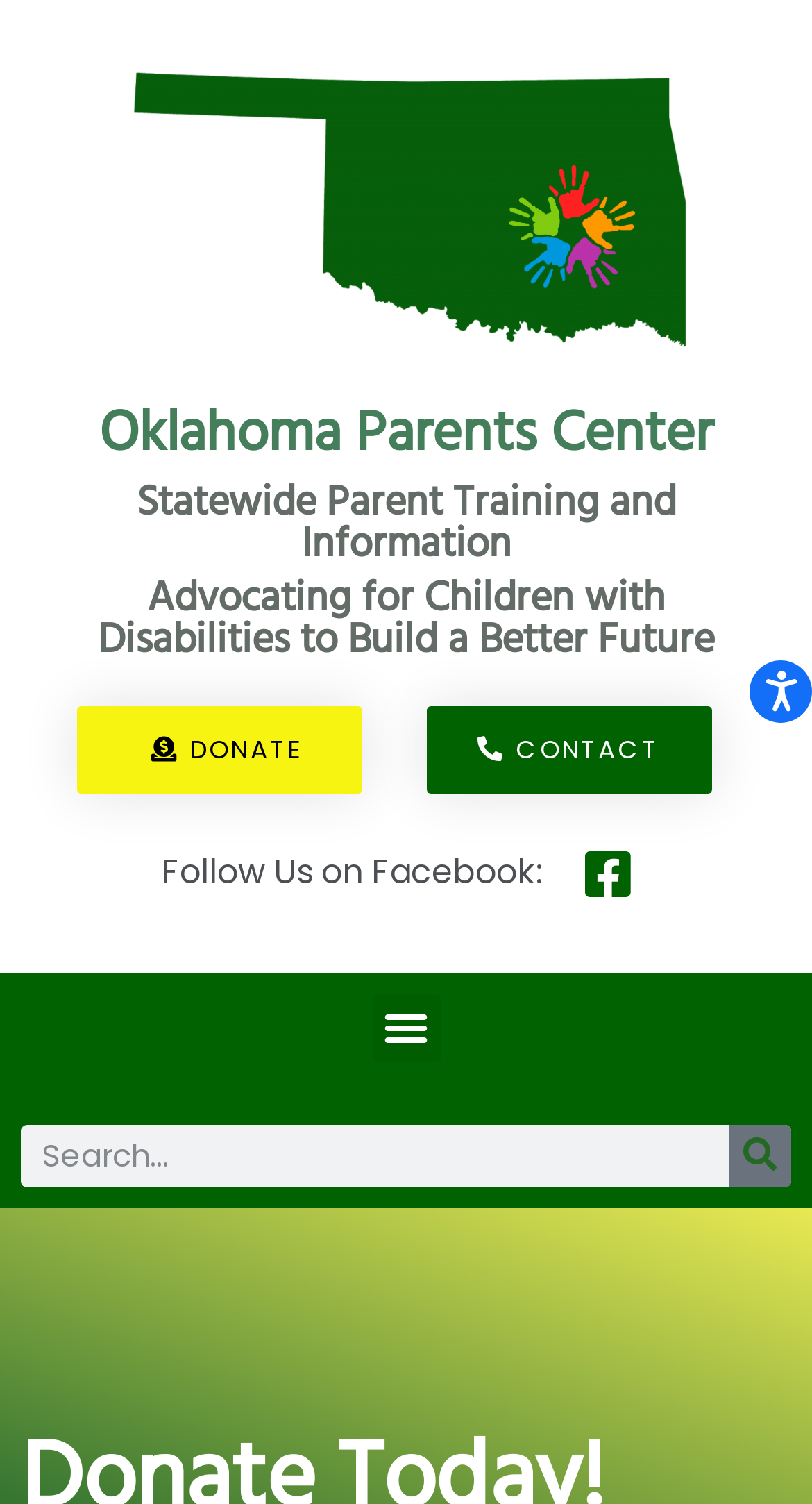Is the menu toggle button expanded? Using the information from the screenshot, answer with a single word or phrase.

No